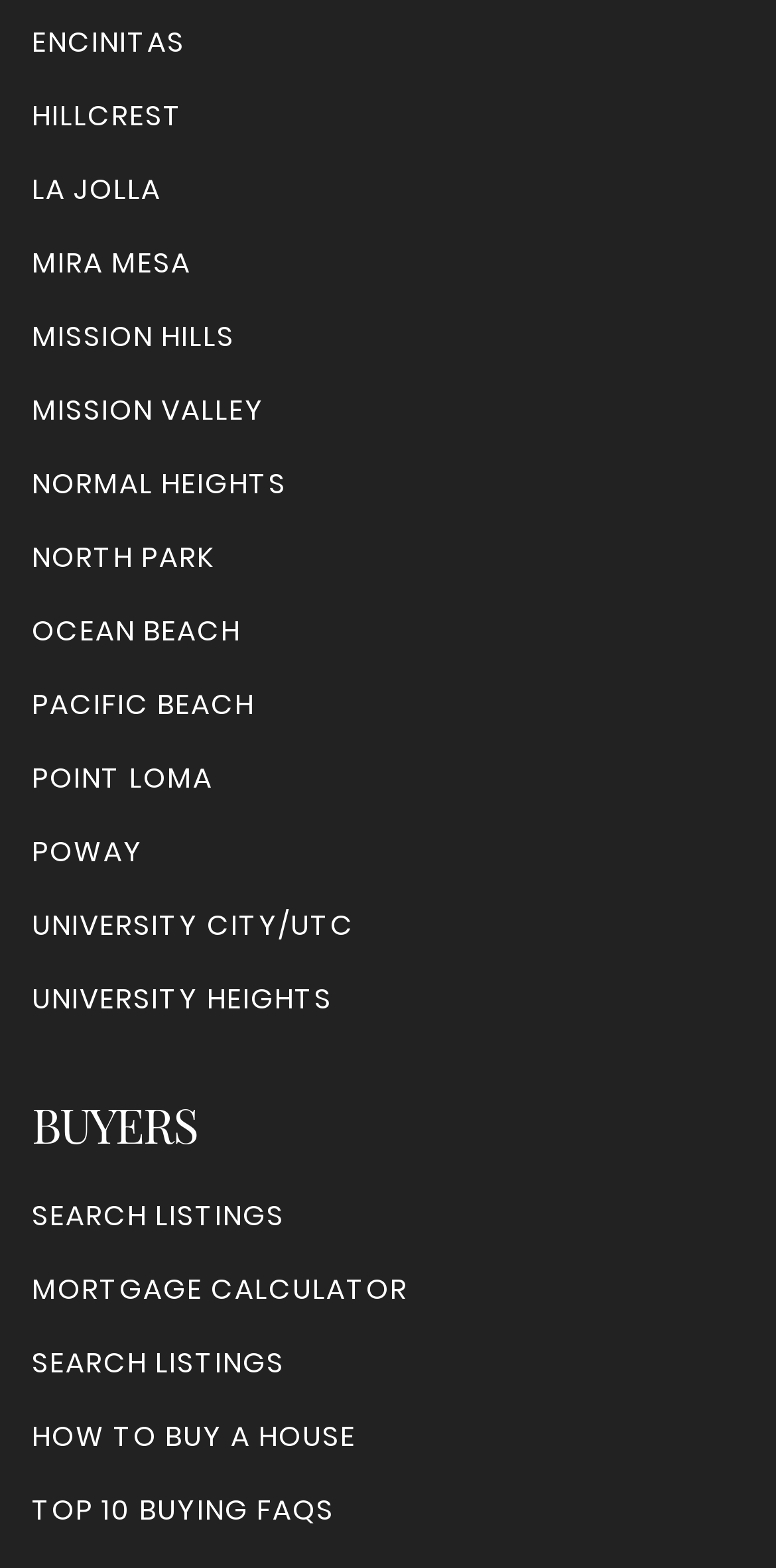How many neighborhoods are listed?
Please analyze the image and answer the question with as much detail as possible.

I counted the number of links with neighborhood names, starting from 'ENCINITAS' to 'UNIVERSITY HEIGHTS', and found 14 unique neighborhoods listed.